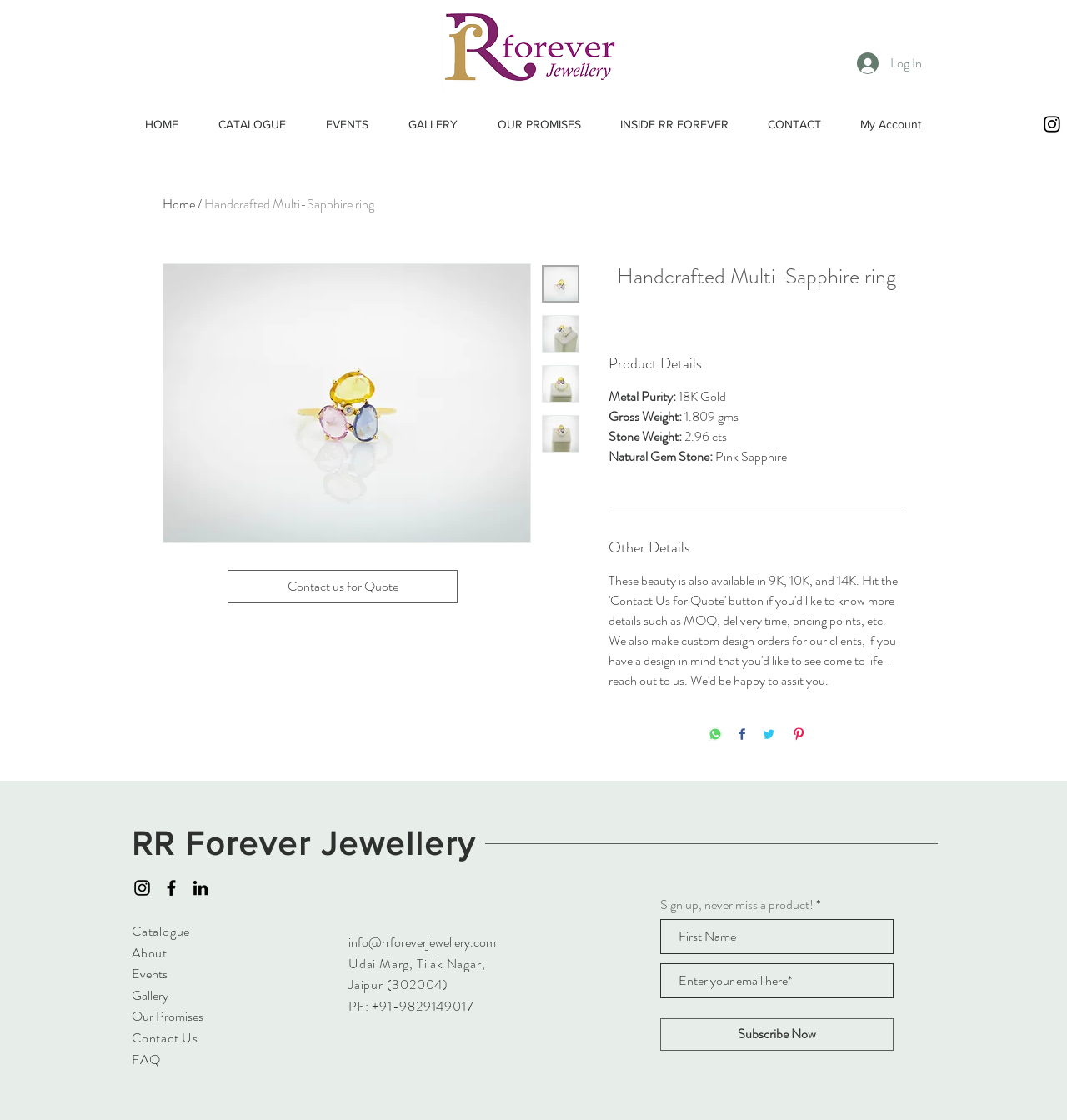What is the natural gem stone used in the ring?
Provide a comprehensive and detailed answer to the question.

According to the product details section, the natural gem stone used in the ring is Pink Sapphire, which is a type of precious stone.